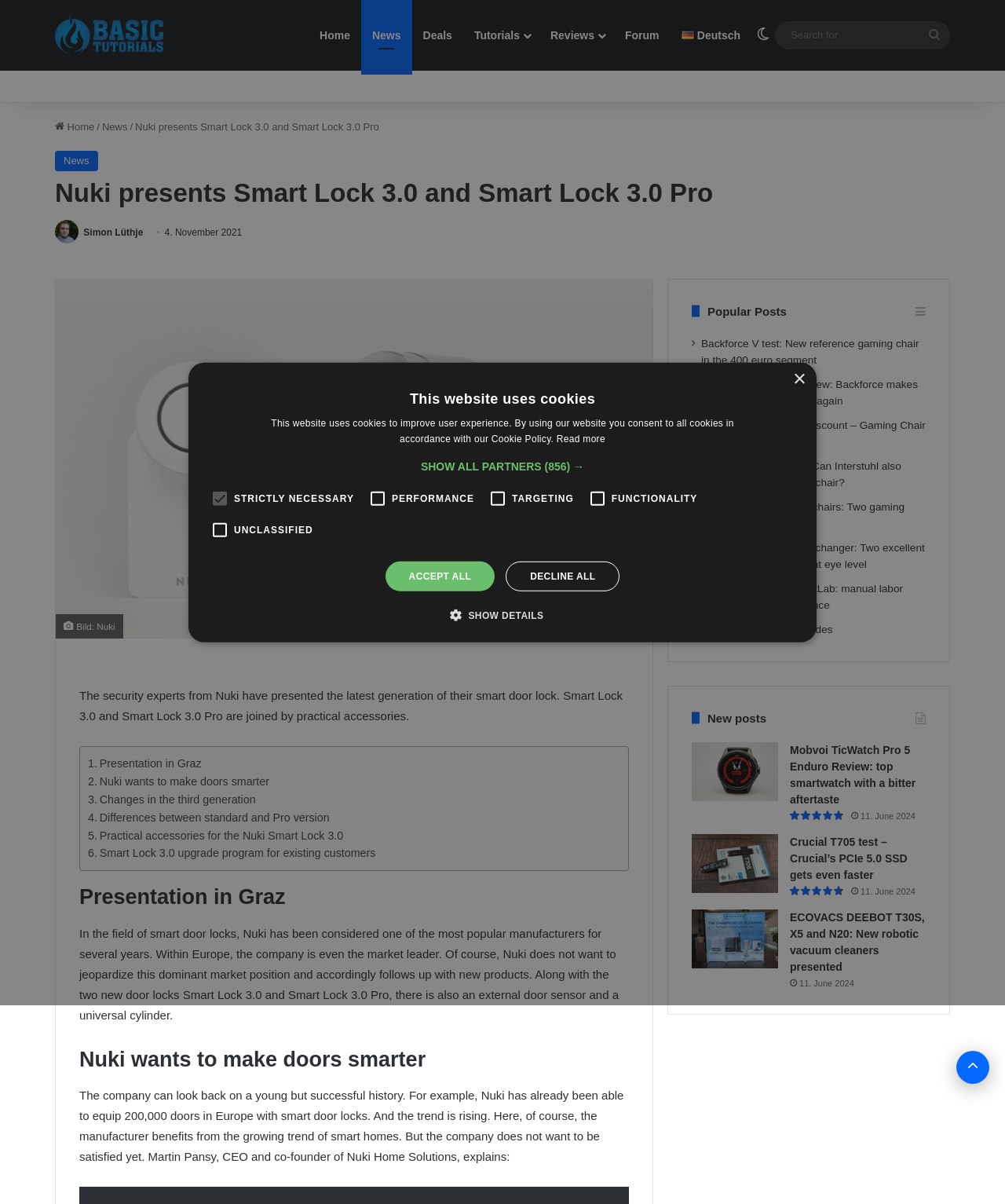Provide the bounding box coordinates of the area you need to click to execute the following instruction: "Click on the 'Back to top' button".

[0.952, 0.873, 0.984, 0.9]